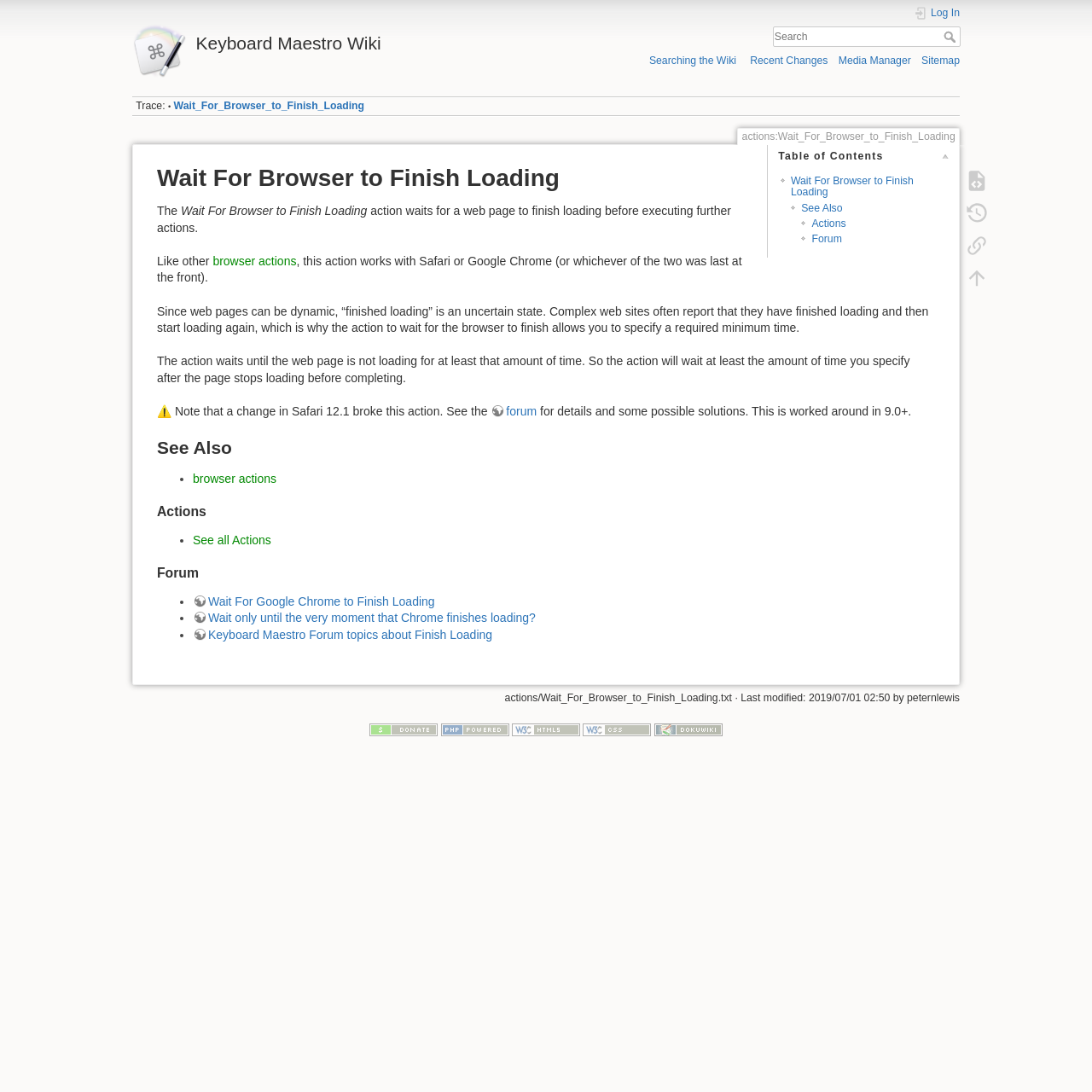Please analyze the image and give a detailed answer to the question:
Who last modified the webpage?

The last modified information can be found at the bottom of the webpage, where it says 'Last modified: 2019/07/01 02:50 by peternlewis'.